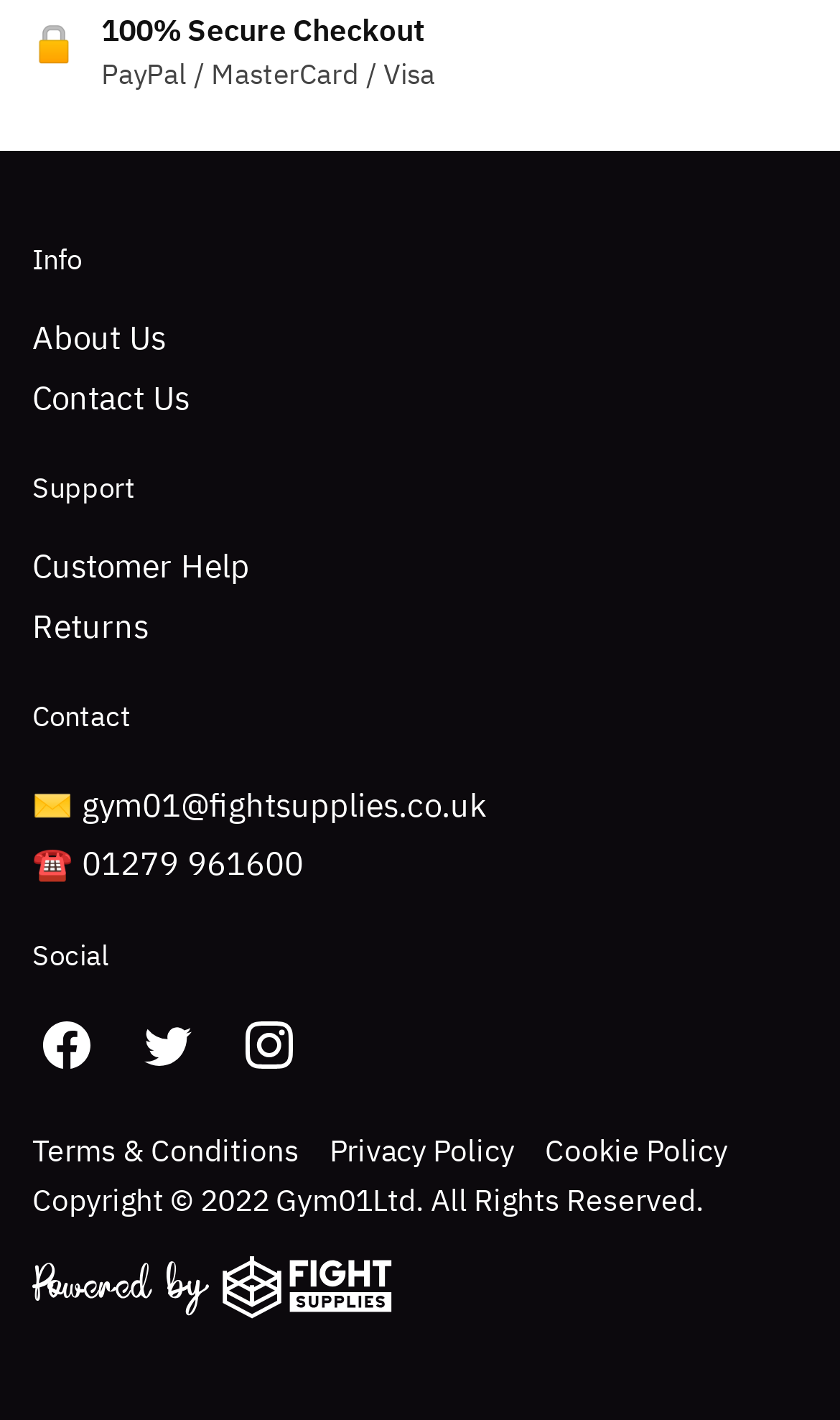With reference to the image, please provide a detailed answer to the following question: What is the phone number for customer help?

The phone number for customer help can be found in the 'Contact' section, where it says '☎️ 01279 961600', indicating that this is the phone number to call for customer assistance.